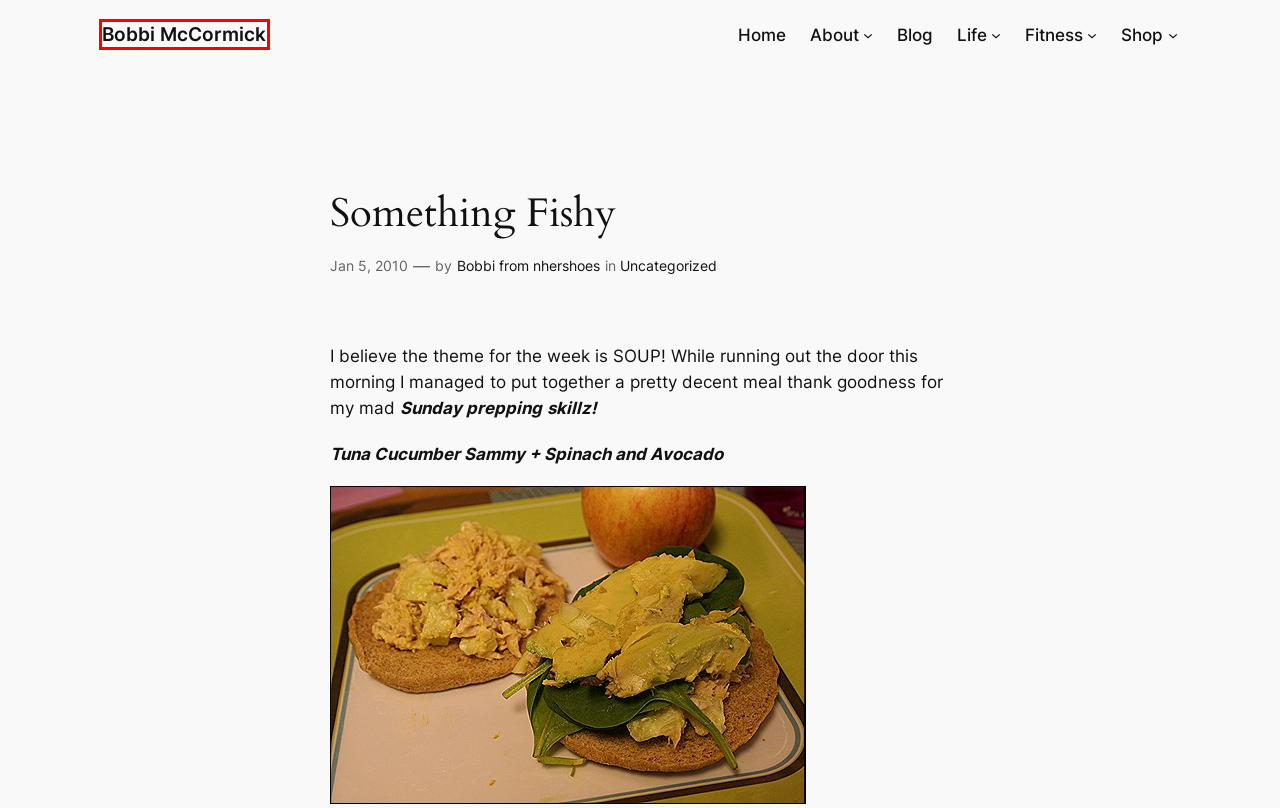Examine the screenshot of the webpage, noting the red bounding box around a UI element. Pick the webpage description that best matches the new page after the element in the red bounding box is clicked. Here are the candidates:
A. EGG ON ME – Bobbi McCormick
B. Bobbi from nhershoes – Bobbi McCormick
C. Bobbi McCormick – nHerShoes
D. my new home gym + date night – Bobbi McCormick
E. Uncategorized – Bobbi McCormick
F. Blog Tool, Publishing Platform, and CMS – WordPress.org
G. Blog – Bobbi McCormick
H. Shop – Bobbi McCormick

C